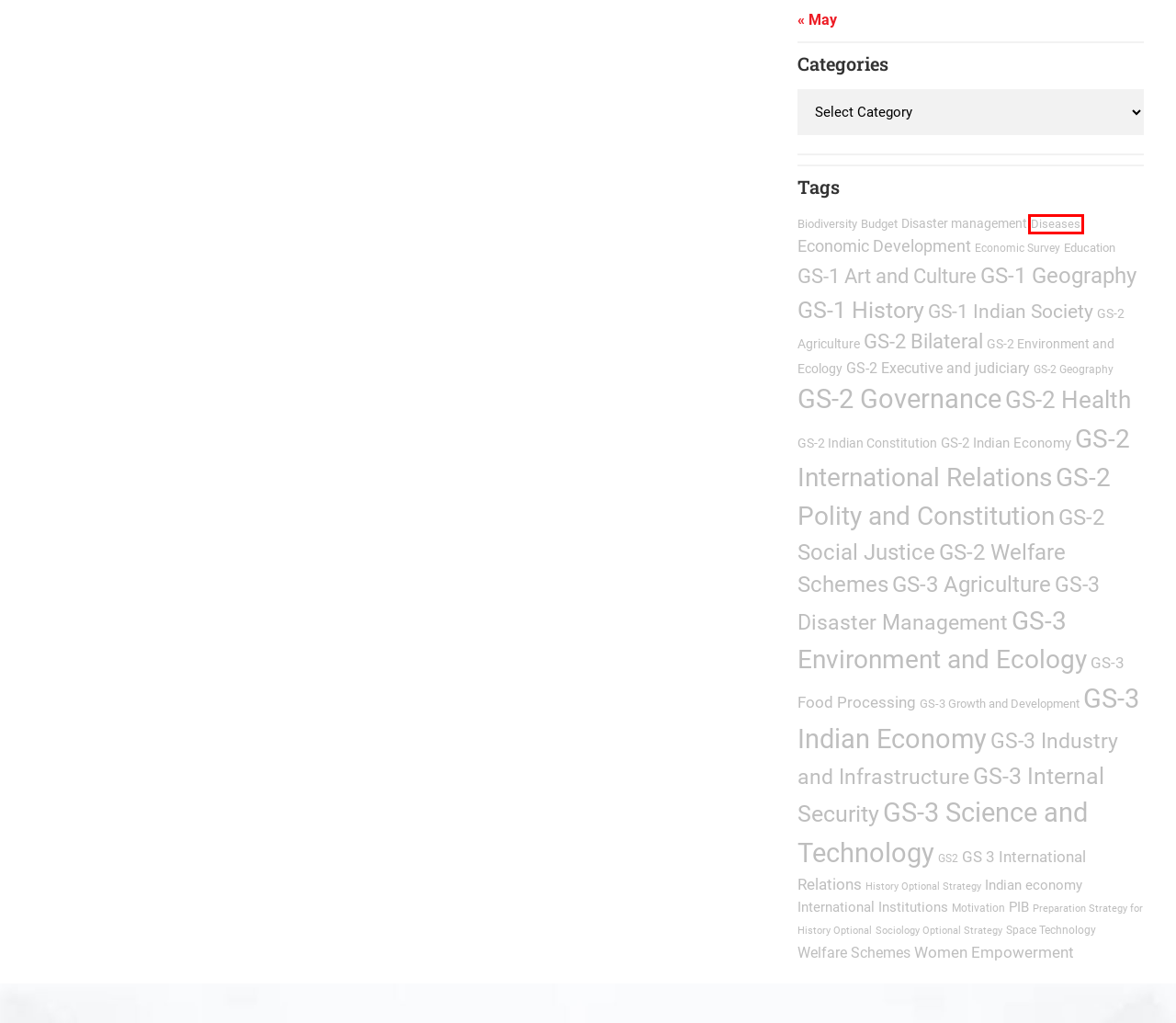You have received a screenshot of a webpage with a red bounding box indicating a UI element. Please determine the most fitting webpage description that matches the new webpage after clicking on the indicated element. The choices are:
A. GS-2 Polity and Constitution Archives | Legacy IAS Academy
B. GS-1 Geography Archives | Legacy IAS Academy
C. GS-2 Welfare Schemes Archives | Legacy IAS Academy
D. GS-2 International Relations Archives | Legacy IAS Academy
E. GS-3 Food Processing Archives | Legacy IAS Academy
F. Diseases Archives | Legacy IAS Academy
G. GS-3 Agriculture Archives | Legacy IAS Academy
H. GS-3 Industry and Infrastructure Archives | Legacy IAS Academy

F